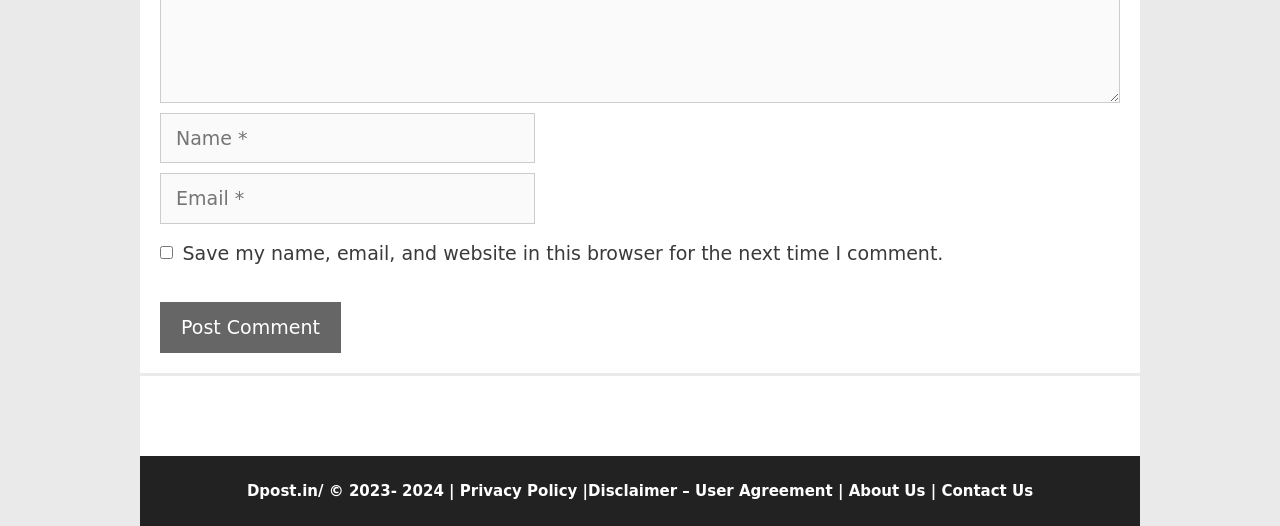Please respond in a single word or phrase: 
What is the purpose of the checkbox?

Save comment info